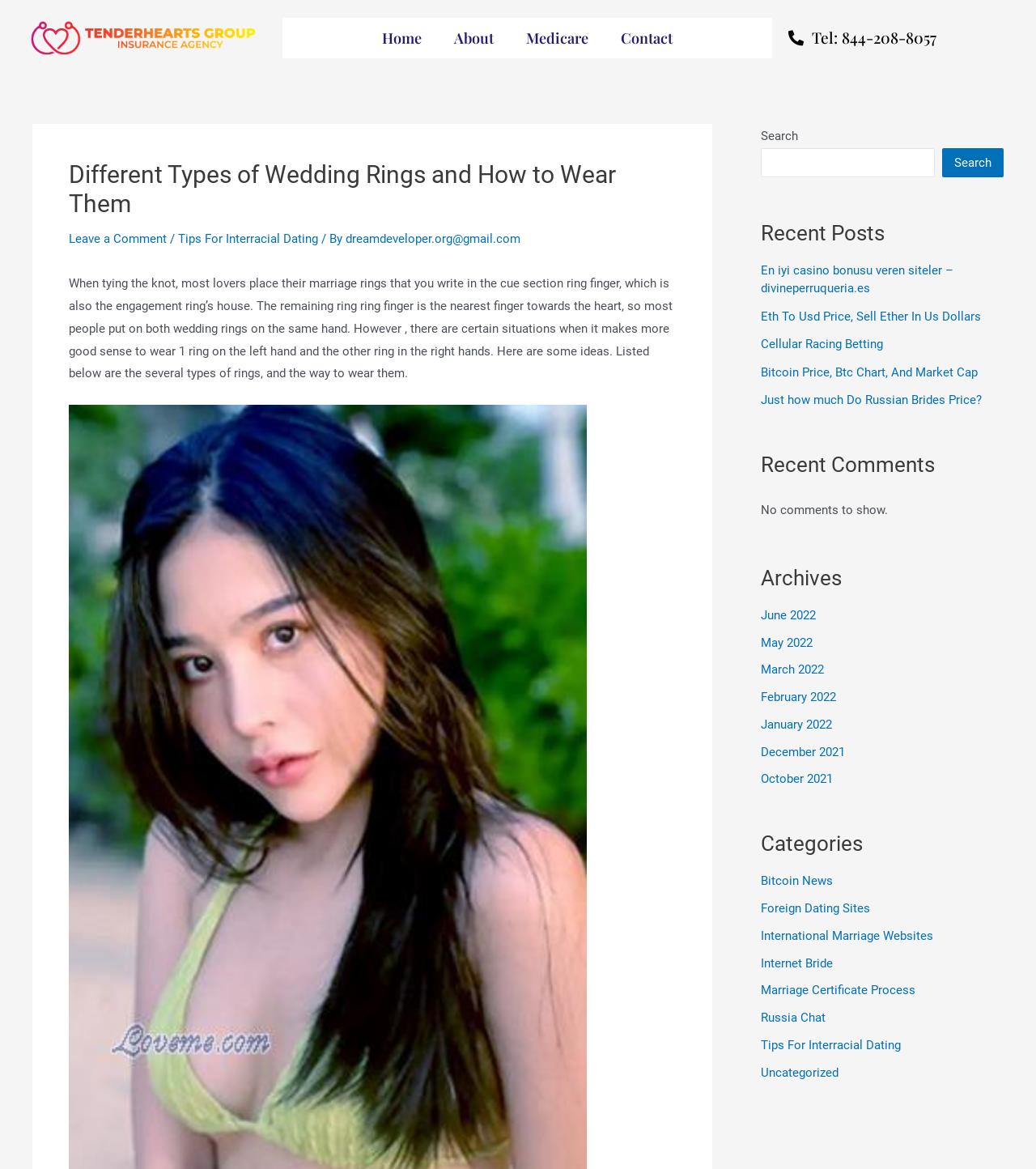Please identify the bounding box coordinates of the element's region that needs to be clicked to fulfill the following instruction: "View recent posts". The bounding box coordinates should consist of four float numbers between 0 and 1, i.e., [left, top, right, bottom].

[0.734, 0.188, 0.969, 0.211]